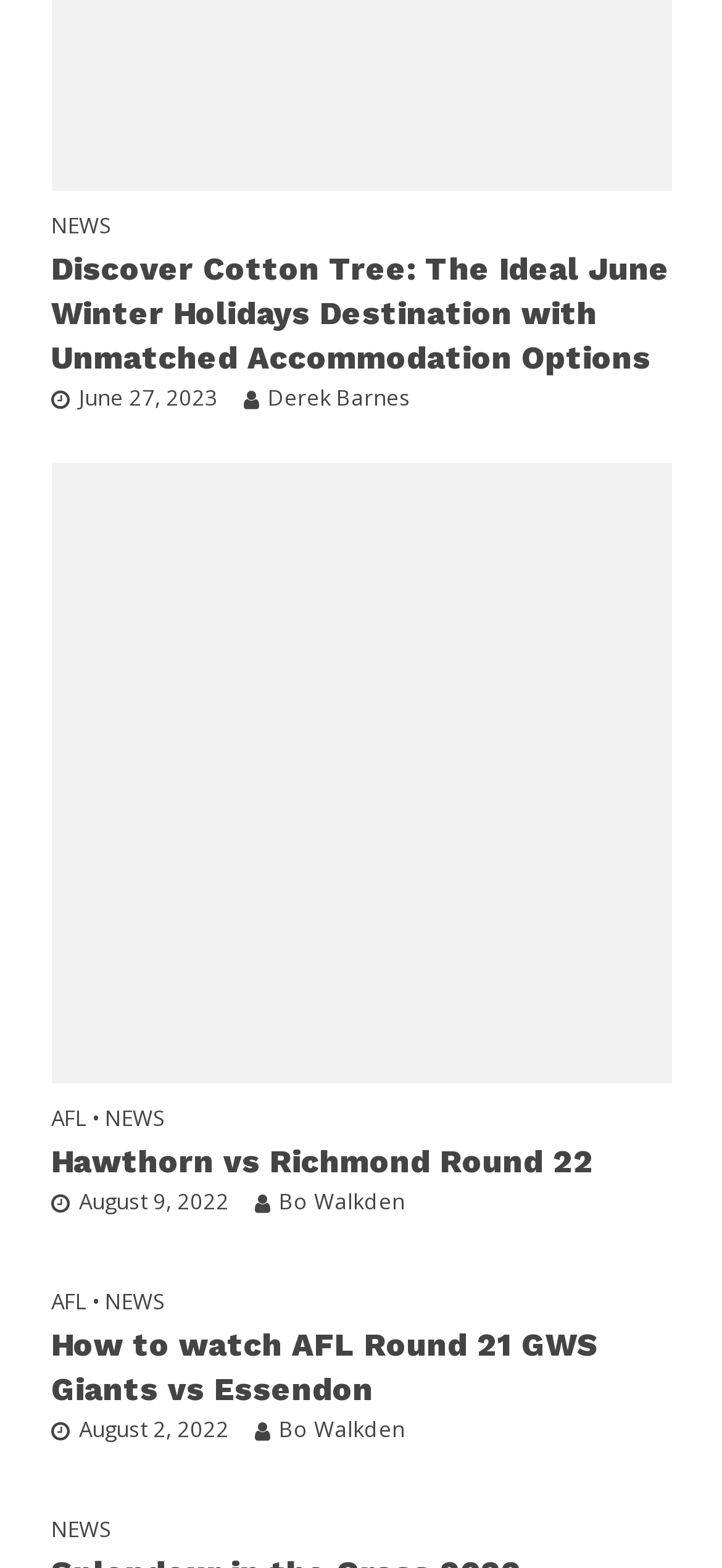Who wrote the second article?
Based on the screenshot, answer the question with a single word or phrase.

Bo Walkden